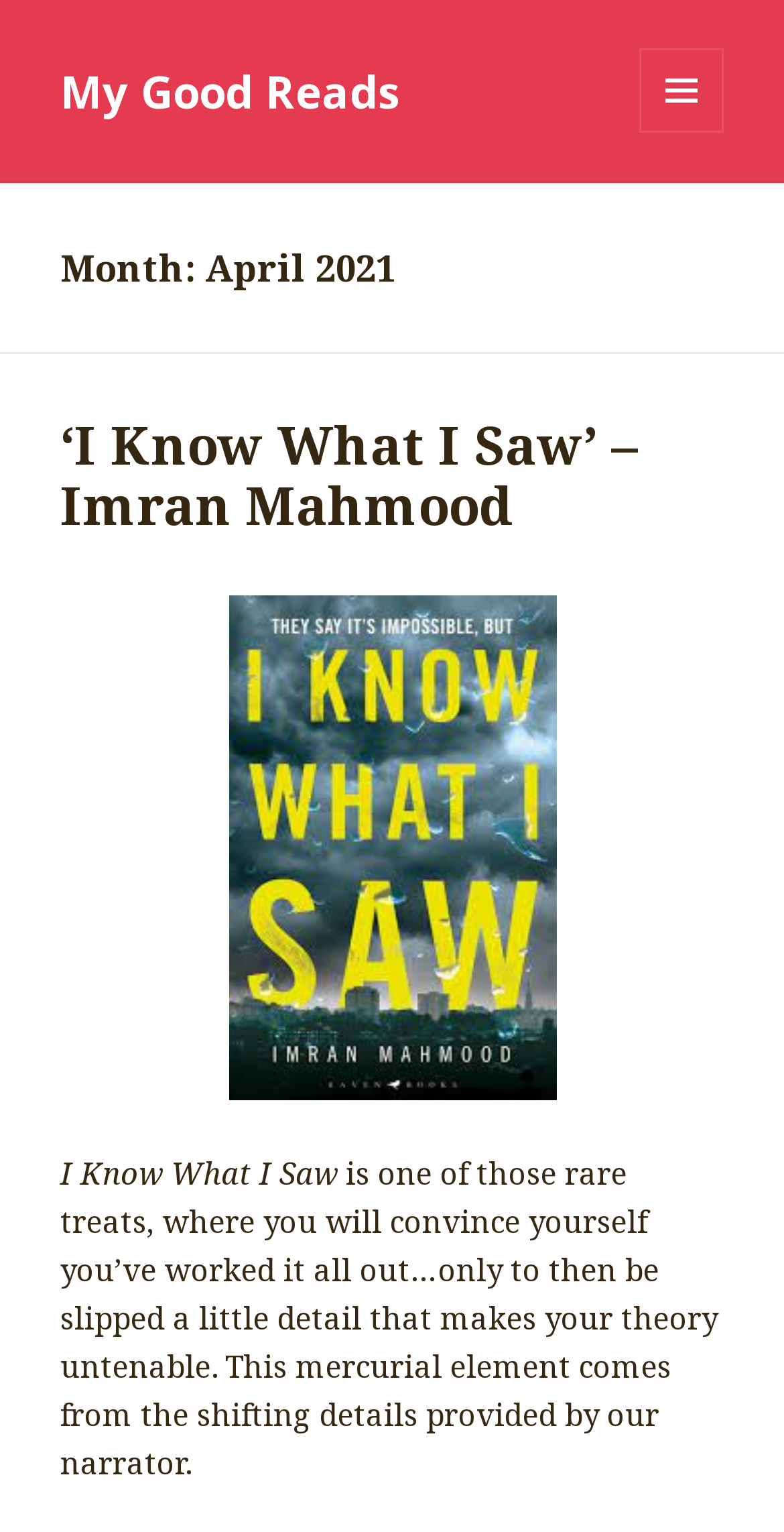Determine the bounding box for the UI element that matches this description: "My Good Reads".

[0.077, 0.039, 0.51, 0.079]